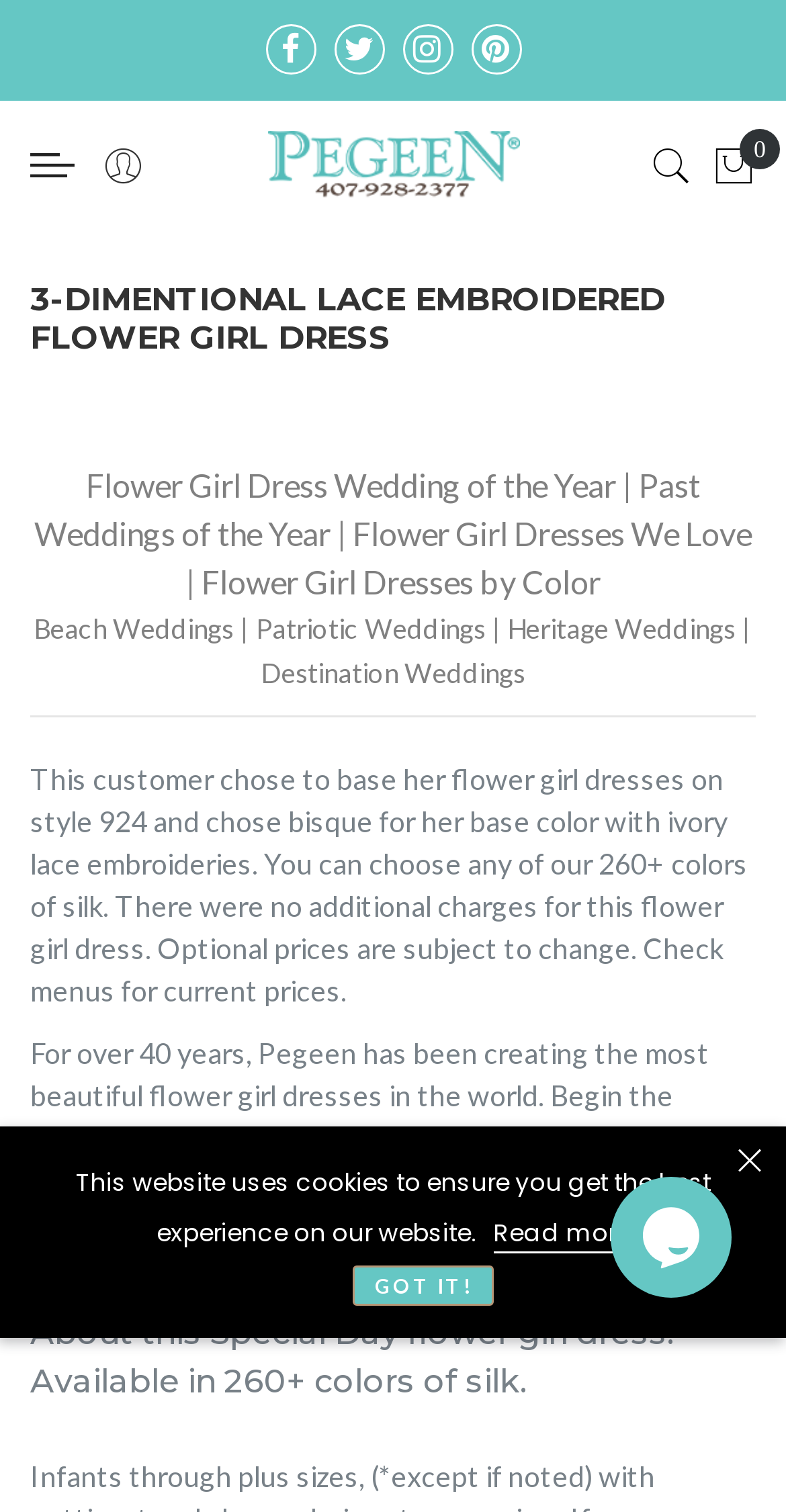Predict the bounding box coordinates for the UI element described as: "Heritage Weddings". The coordinates should be four float numbers between 0 and 1, presented as [left, top, right, bottom].

[0.646, 0.405, 0.936, 0.426]